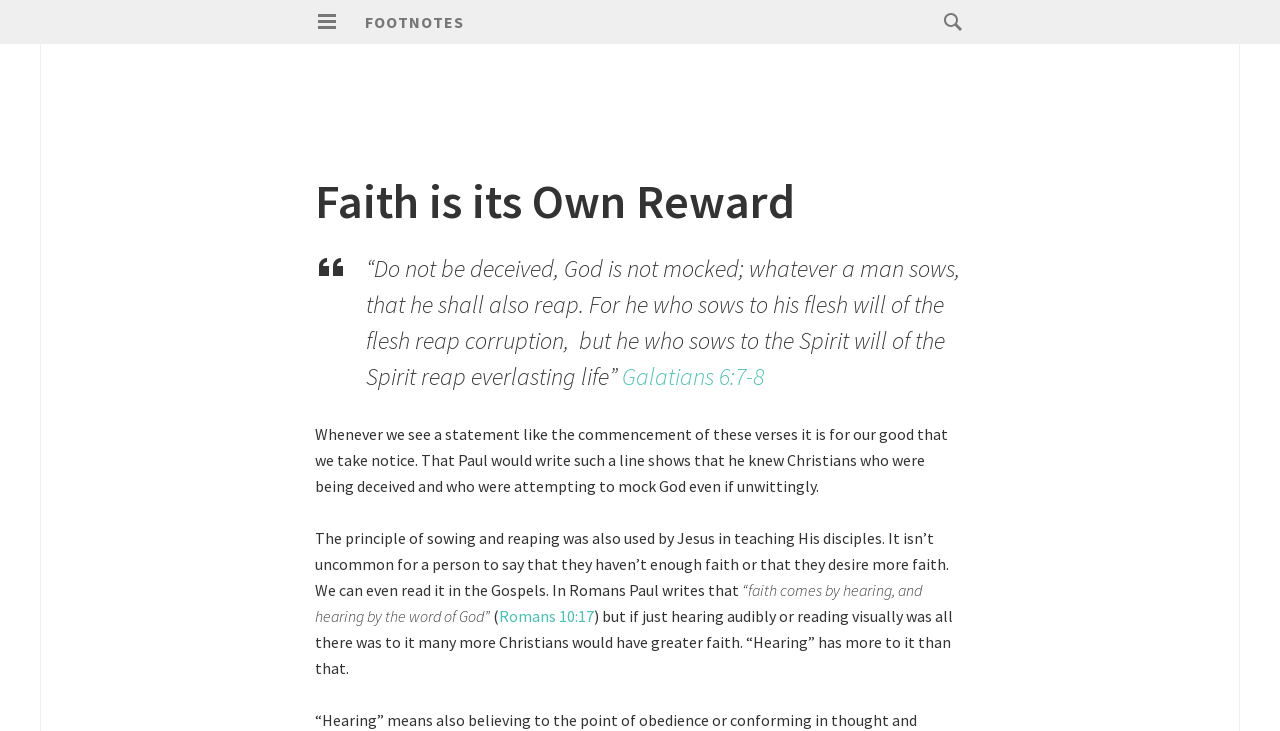What is the theme of the Bible verse quoted? Based on the screenshot, please respond with a single word or phrase.

Sowing and reaping